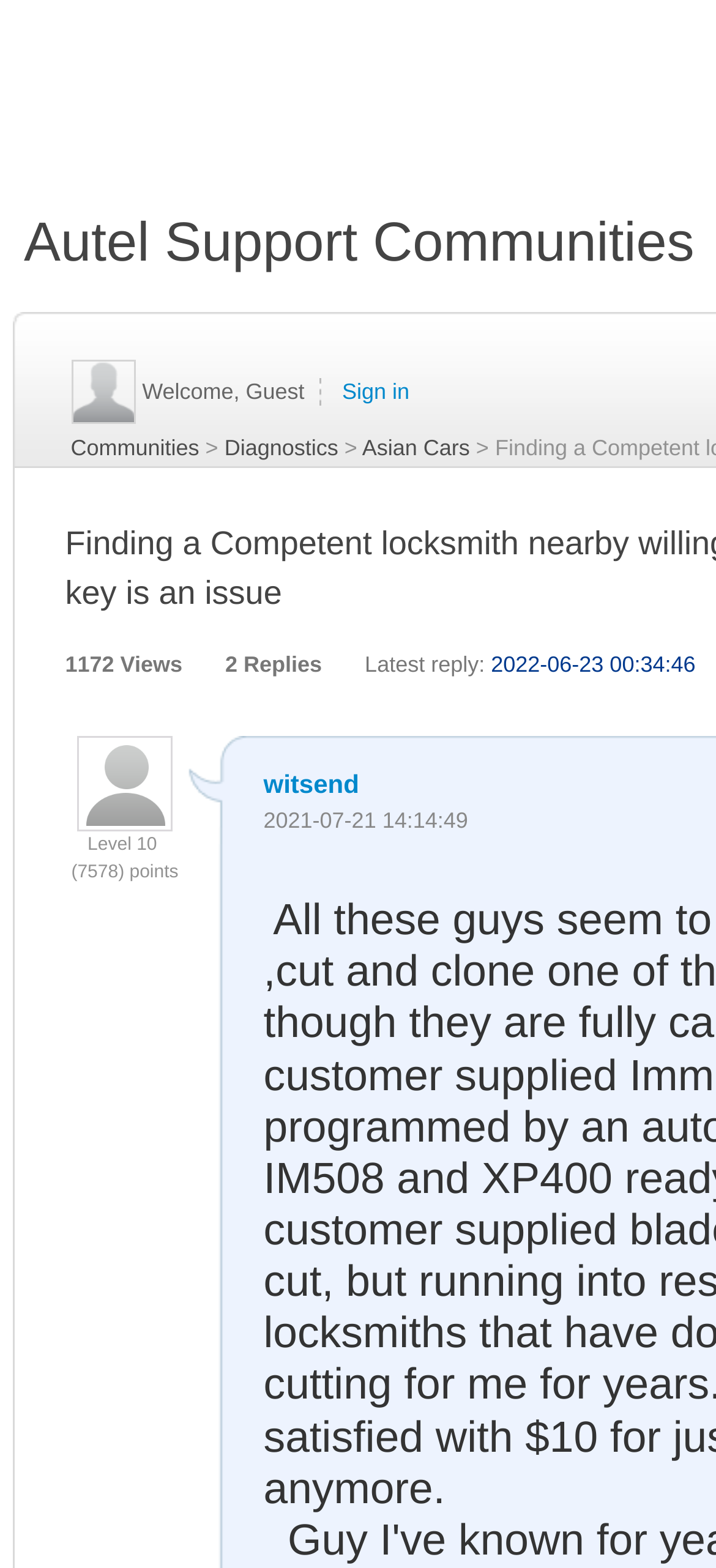What is the username of the latest replier?
Refer to the image and give a detailed answer to the query.

I found the username 'witsend' by looking at the text 'Latest reply:' and the corresponding username next to it.